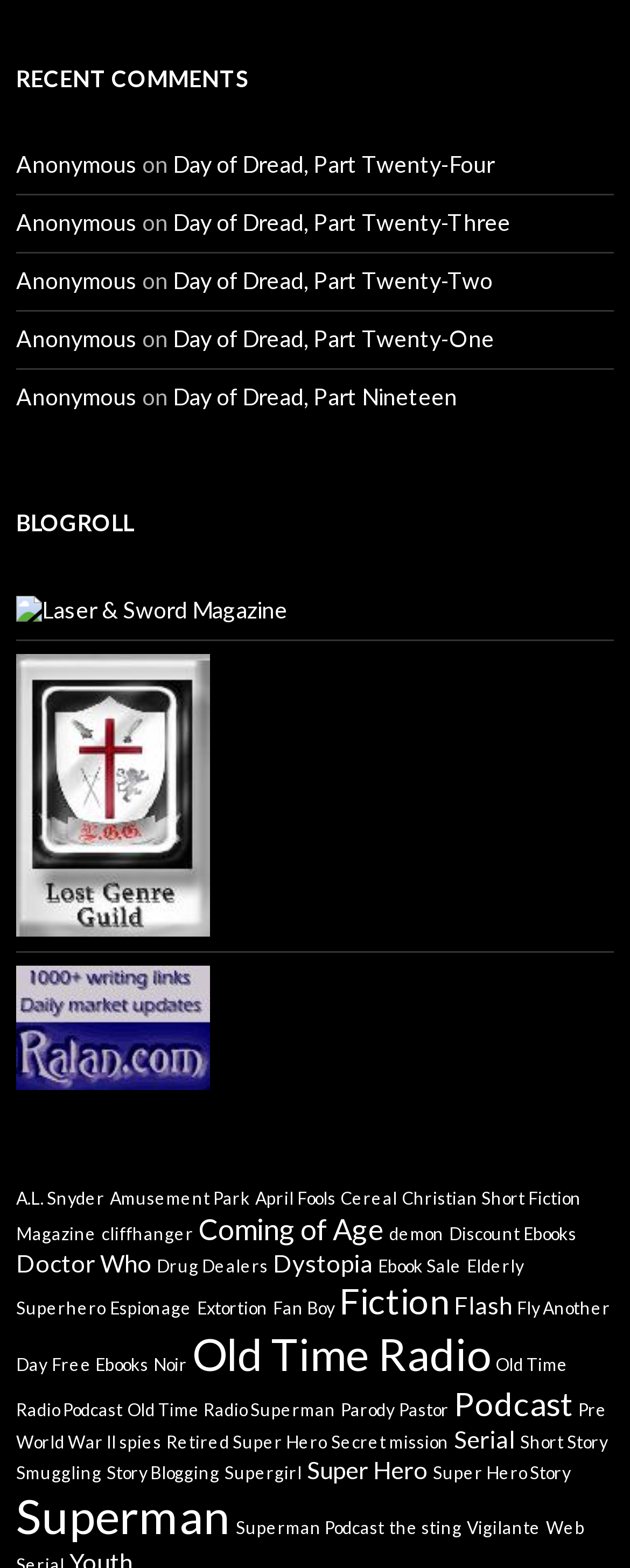Please determine the bounding box coordinates of the element's region to click for the following instruction: "View recent comments".

[0.026, 0.038, 0.974, 0.062]